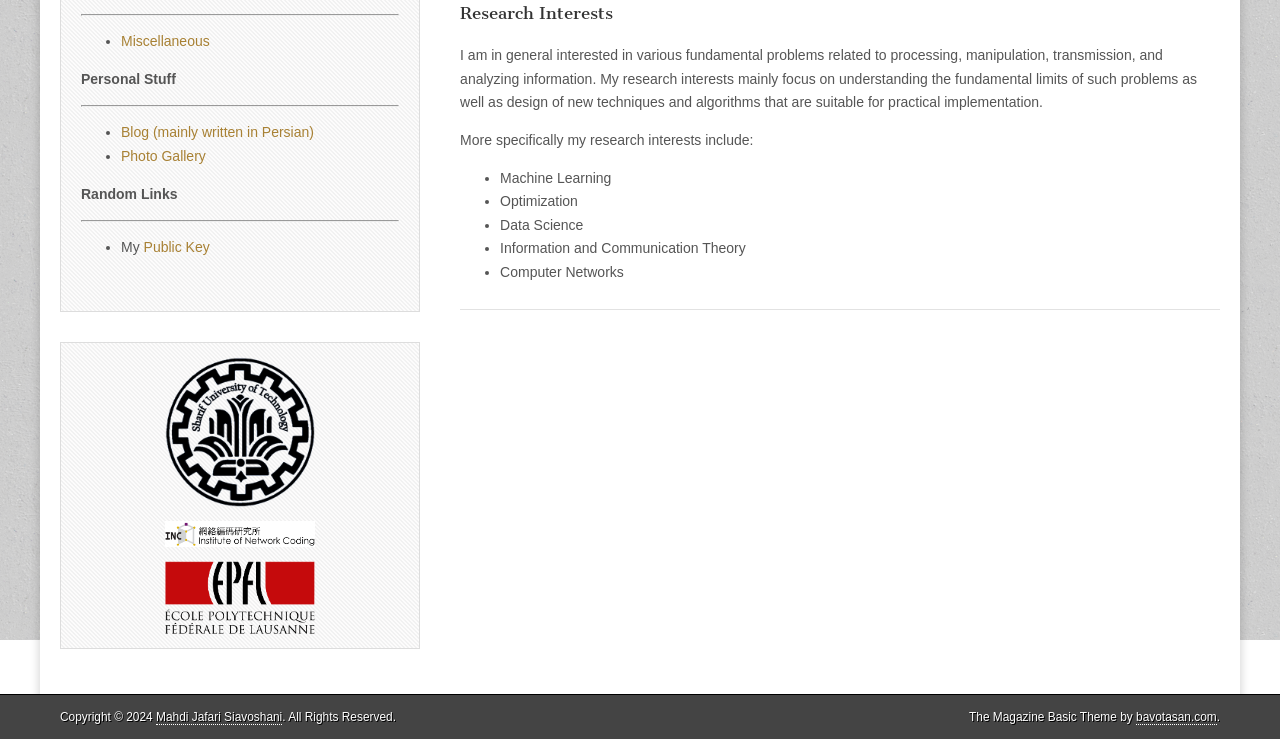Find the bounding box coordinates of the UI element according to this description: "Mahdi Jafari Siavoshani".

[0.122, 0.96, 0.221, 0.981]